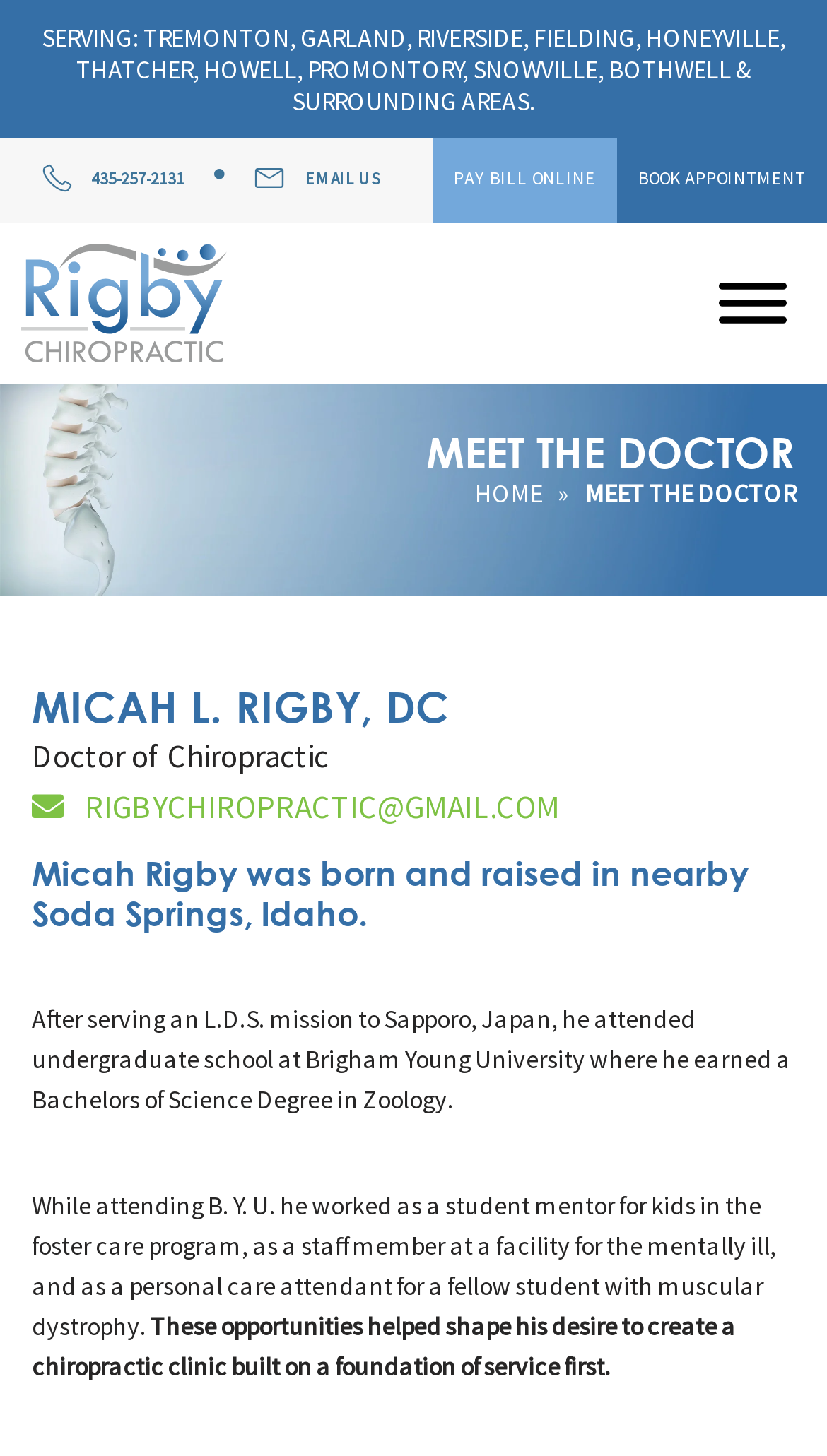Locate the bounding box of the UI element defined by this description: "RIGBYCHIROPRACTIC@GMAIL.COM". The coordinates should be given as four float numbers between 0 and 1, formatted as [left, top, right, bottom].

[0.038, 0.537, 0.962, 0.572]